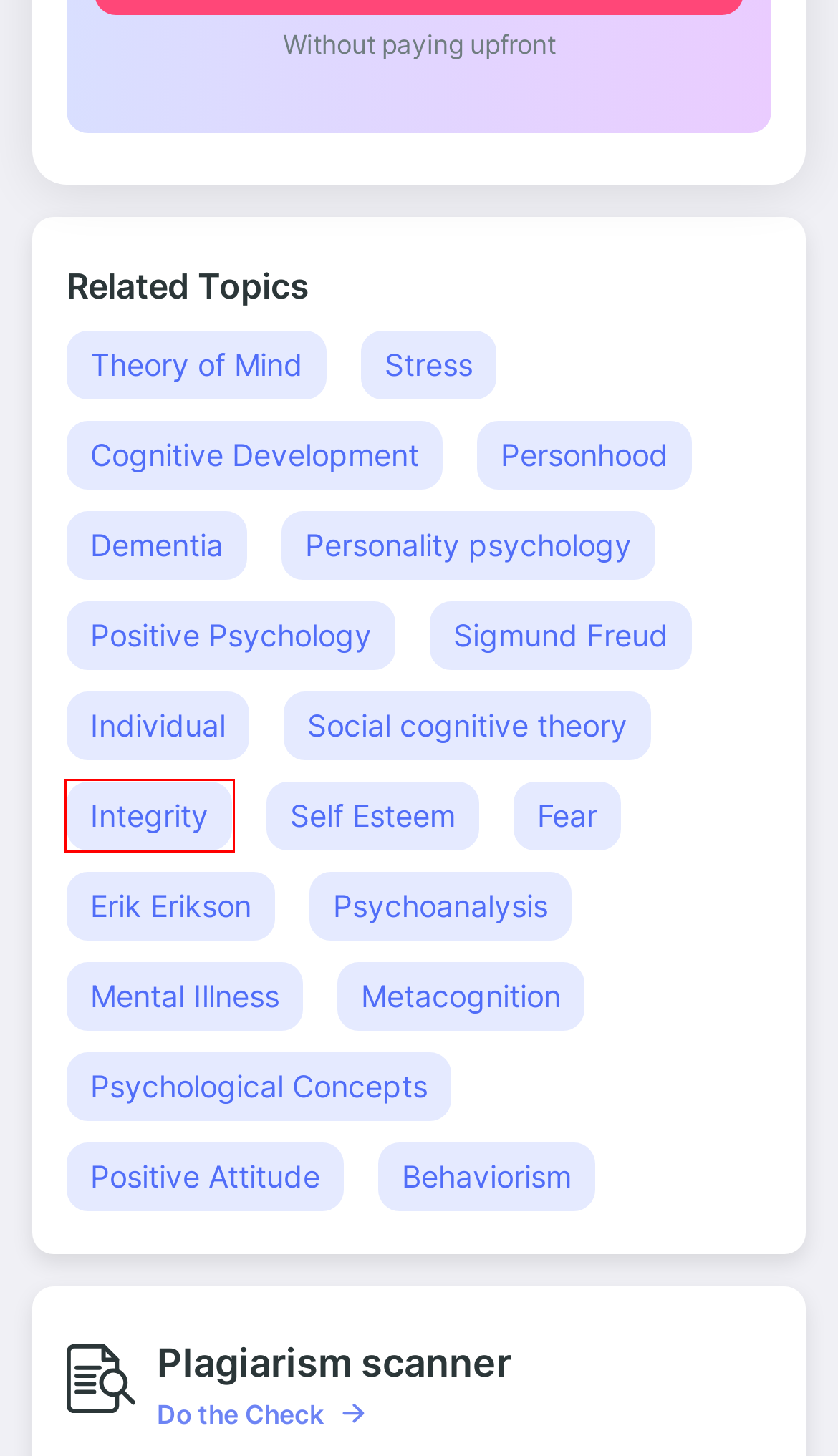With the provided screenshot showing a webpage and a red bounding box, determine which webpage description best fits the new page that appears after clicking the element inside the red box. Here are the options:
A. ⇉Free Sigmund Freud Essay Examples and Topic Ideas on GraduateWay
B. ⇉Free Integrity Essay Examples and Topic Ideas on GraduateWay
C. ⇉Free Psychoanalysis Essay Examples and Topic Ideas on GraduateWay
D. ⇉Free Positive Psychology Essay Examples and Topic Ideas on GraduateWay
E. Top 138 Social Issues Essay Topics & Ideas for 2022
F. Top 68 Jane Eyre Essay Topics & Ideas for 2022
G. ⇉Free Personhood Essay Examples and Topic Ideas on GraduateWay
H. ⇉Free Stress Essay Examples and Topic Ideas on GraduateWay

B